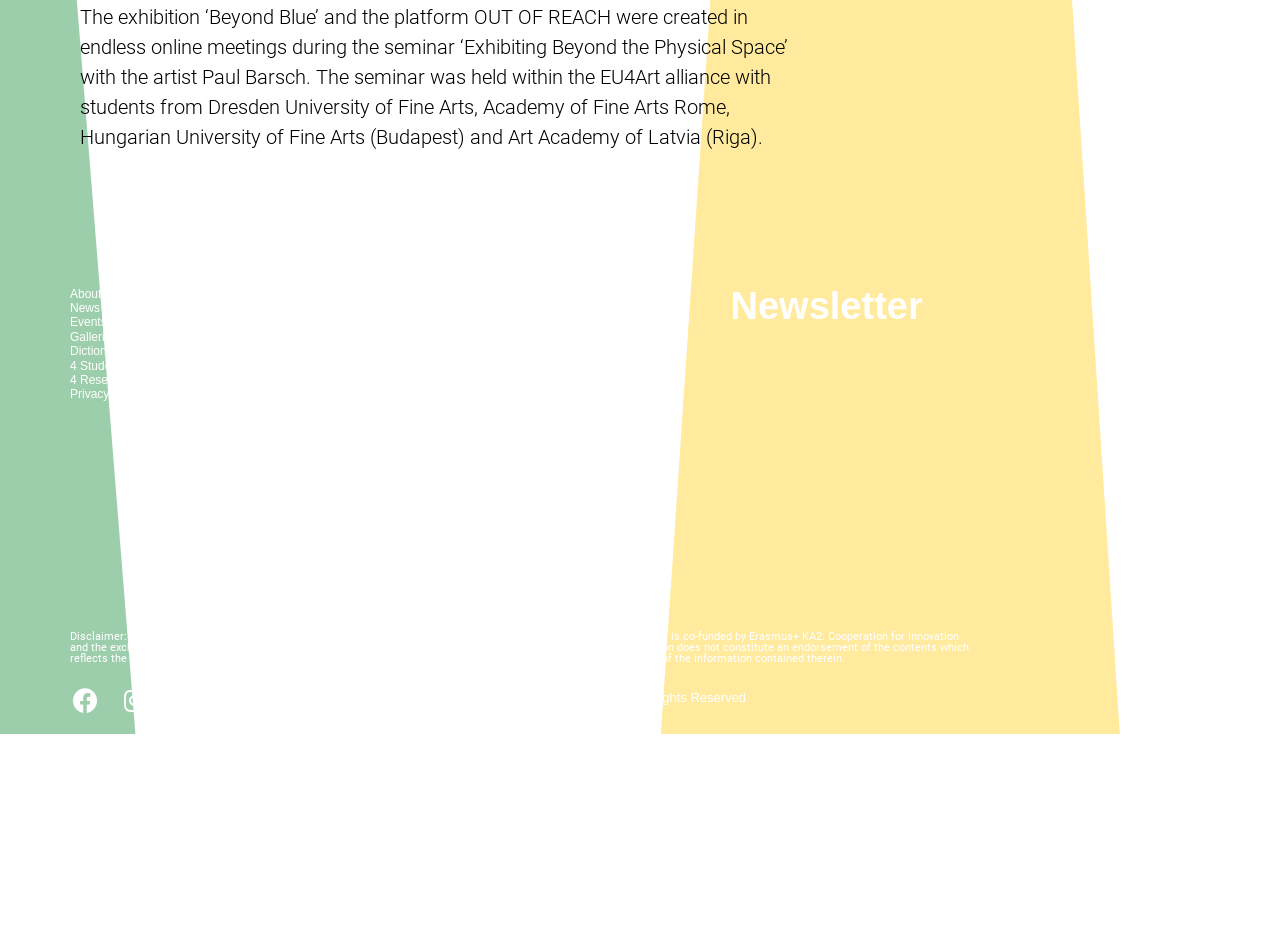Identify the bounding box coordinates for the element you need to click to achieve the following task: "Click on the 'About' link". Provide the bounding box coordinates as four float numbers between 0 and 1, in the form [left, top, right, bottom].

[0.055, 0.302, 0.195, 0.317]